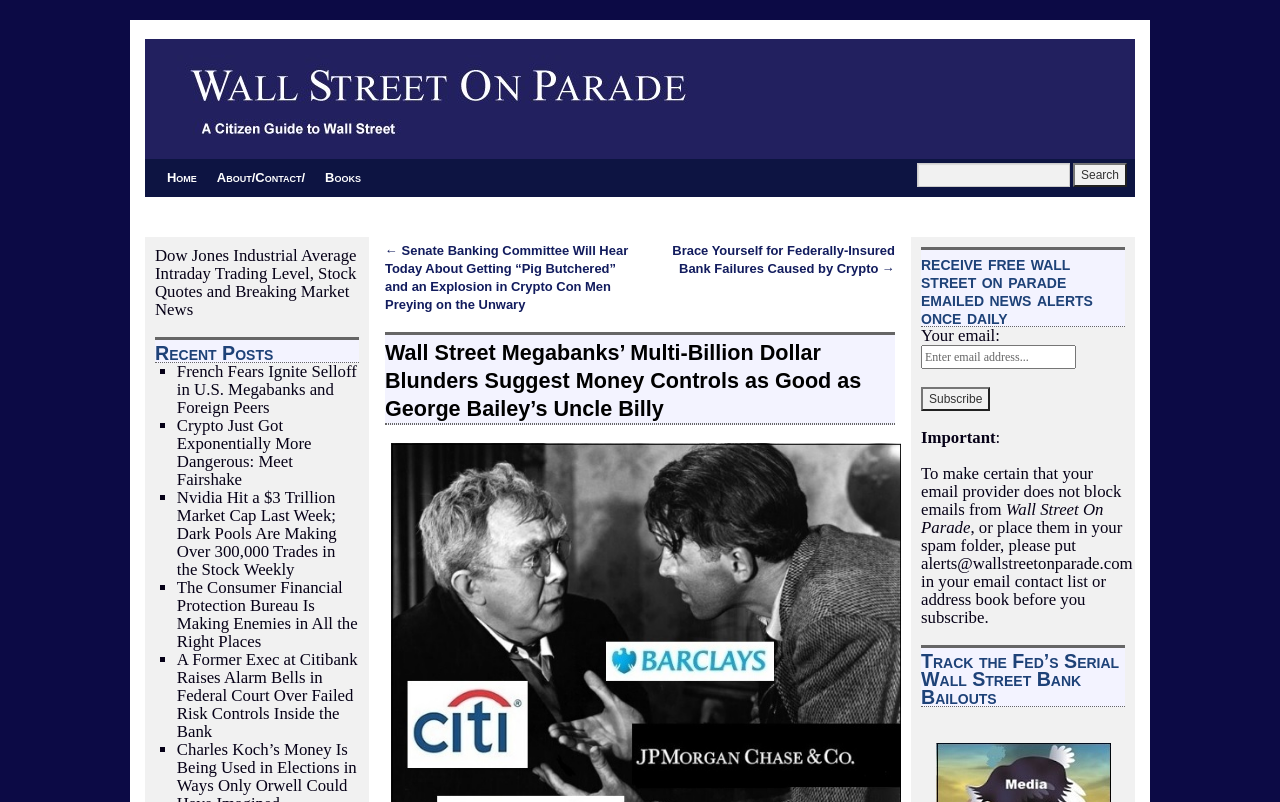Please respond to the question using a single word or phrase:
What is the name of the website?

Wall Street On Parade